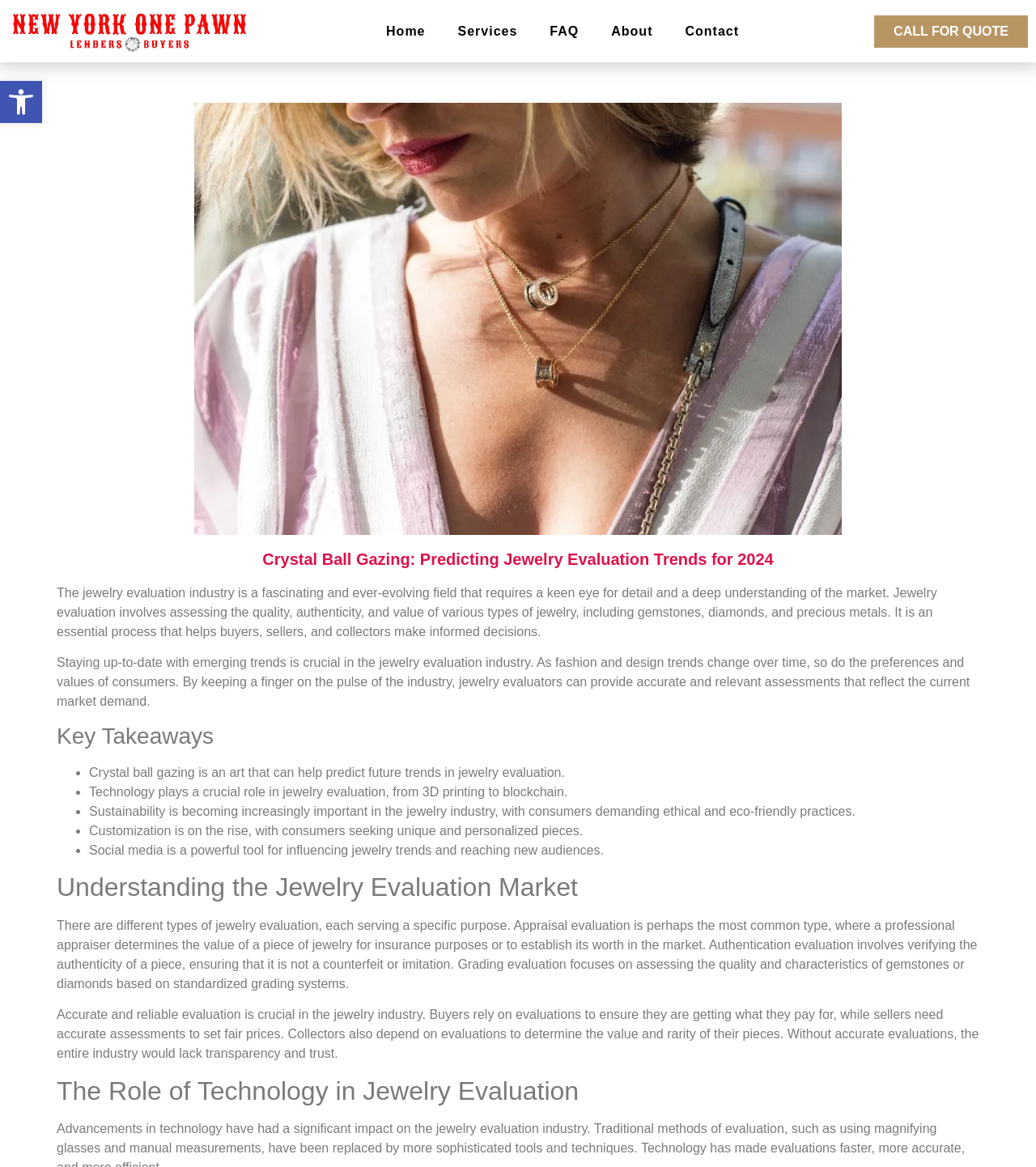Provide the bounding box coordinates of the HTML element described as: "CALL FOR QUOTE". The bounding box coordinates should be four float numbers between 0 and 1, i.e., [left, top, right, bottom].

[0.844, 0.013, 0.992, 0.041]